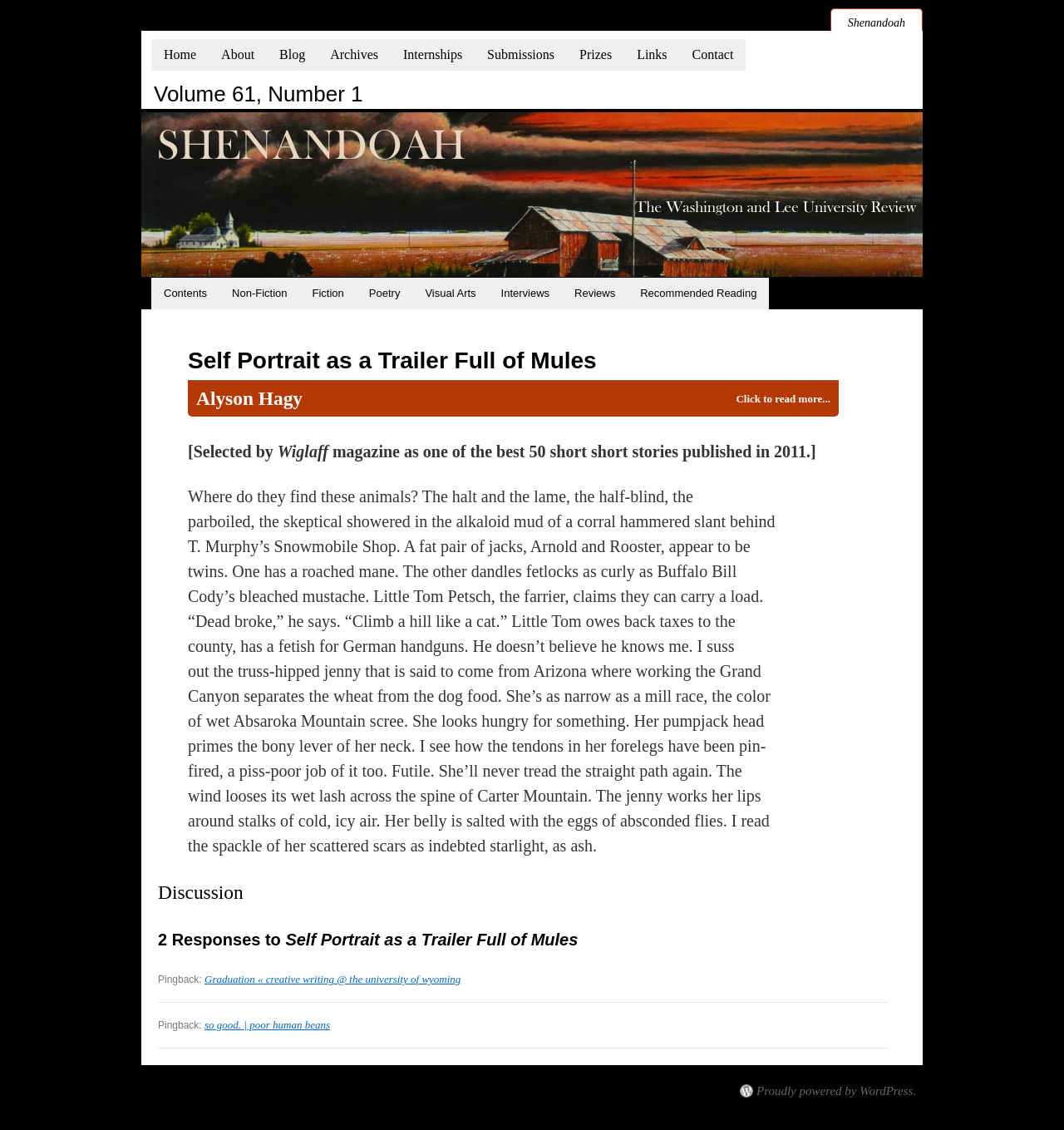Identify the webpage's primary heading and generate its text.

Self Portrait as a Trailer Full of Mules